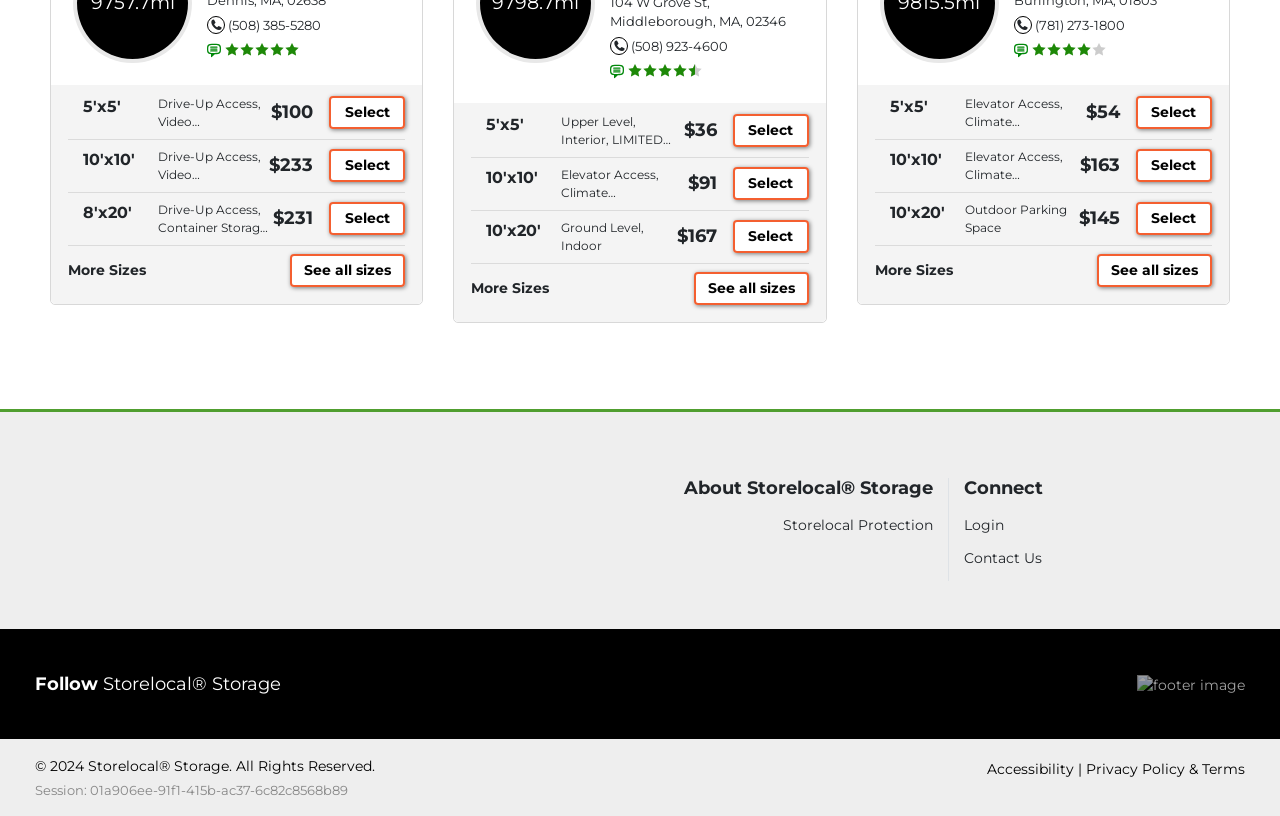What is the price of the 5' x 5' Drive-Up Access unit?
Please provide a detailed and thorough answer to the question.

I found the price of the 5' x 5' Drive-Up Access unit by looking at the section that lists the available units, where it is displayed as a static text with the price '$100' next to the unit description.